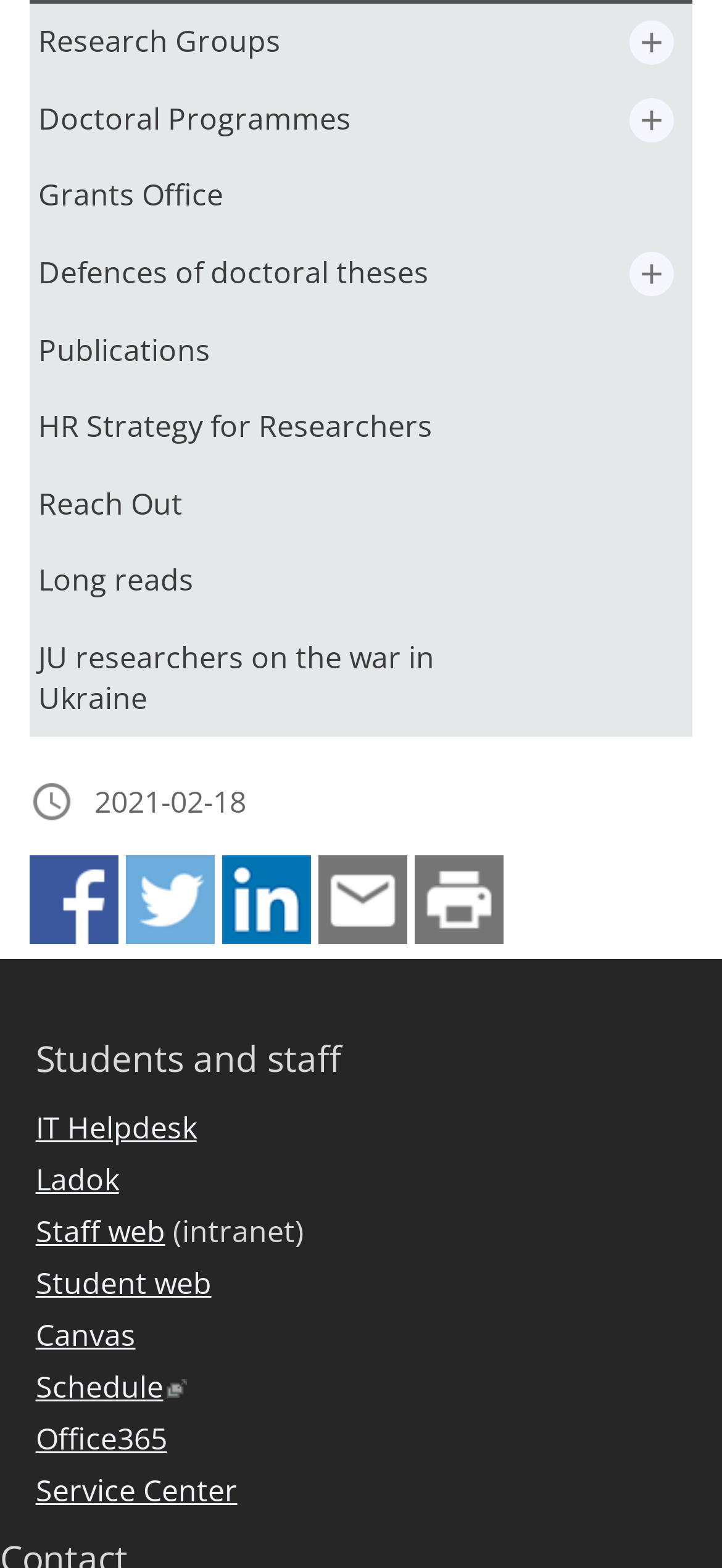Find the bounding box coordinates for the HTML element specified by: "Office365".

[0.049, 0.904, 0.231, 0.936]